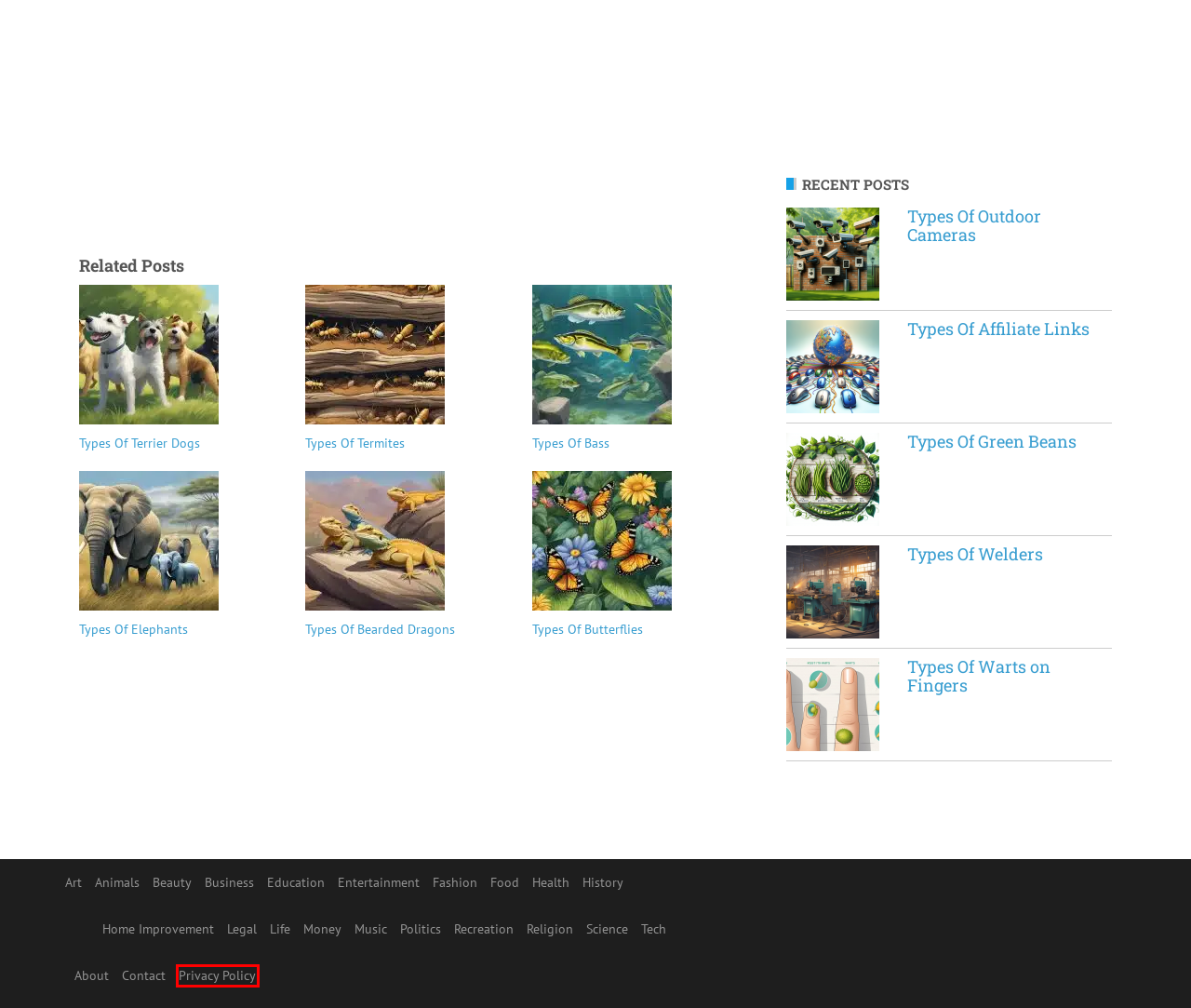A screenshot of a webpage is given, featuring a red bounding box around a UI element. Please choose the webpage description that best aligns with the new webpage after clicking the element in the bounding box. These are the descriptions:
A. Types Of Outdoor Cameras – Answers To All Types Of Questions | TypesOf.com
B. Privacy Policy – Answers To All Types Of Questions | TypesOf.com
C. Religion – Answers To All Types Of Questions | TypesOf.com
D. Education – Answers To All Types Of Questions | TypesOf.com
E. Beauty – Answers To All Types Of Questions | TypesOf.com
F. Science – Answers To All Types Of Questions | TypesOf.com
G. Types Of Terrier Dogs – Answers To All Types Of Questions | TypesOf.com
H. Music – Answers To All Types Of Questions | TypesOf.com

B